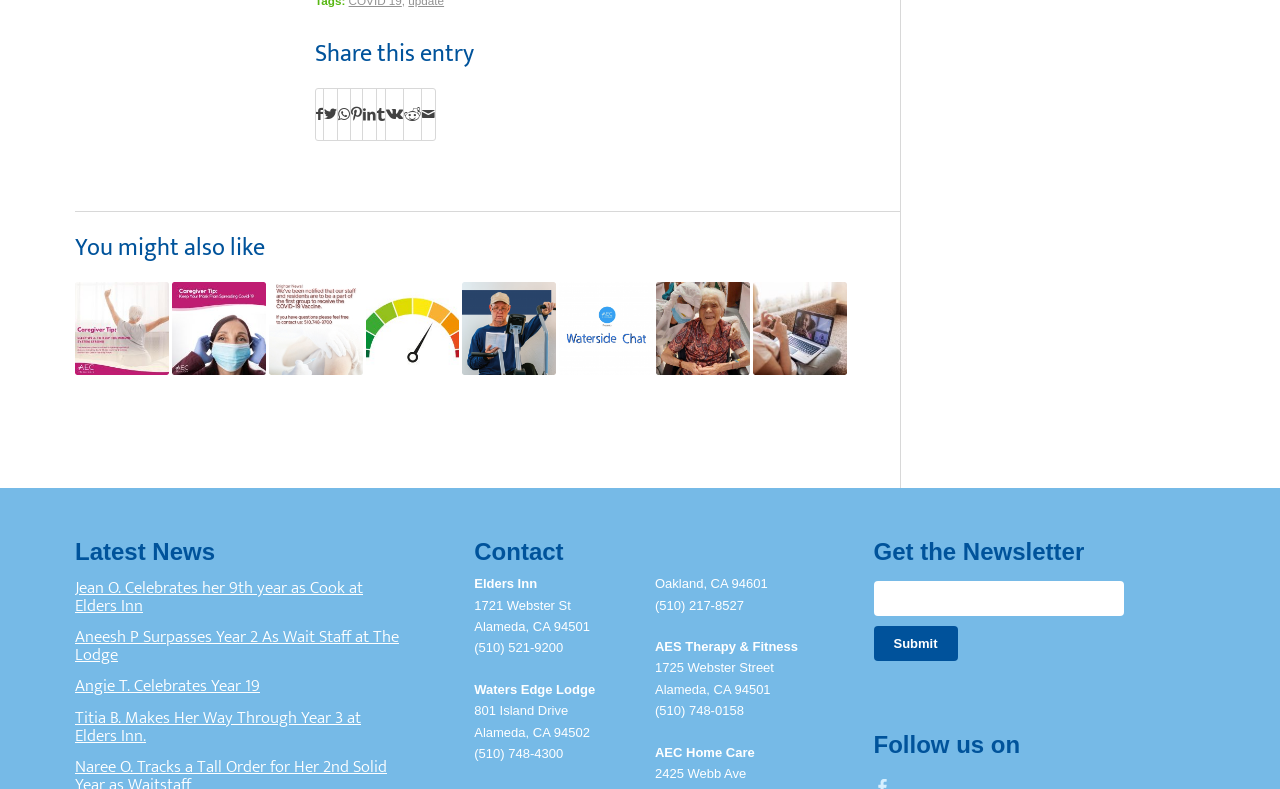Locate the bounding box coordinates of the element's region that should be clicked to carry out the following instruction: "read the latest news". The coordinates need to be four float numbers between 0 and 1, i.e., [left, top, right, bottom].

None